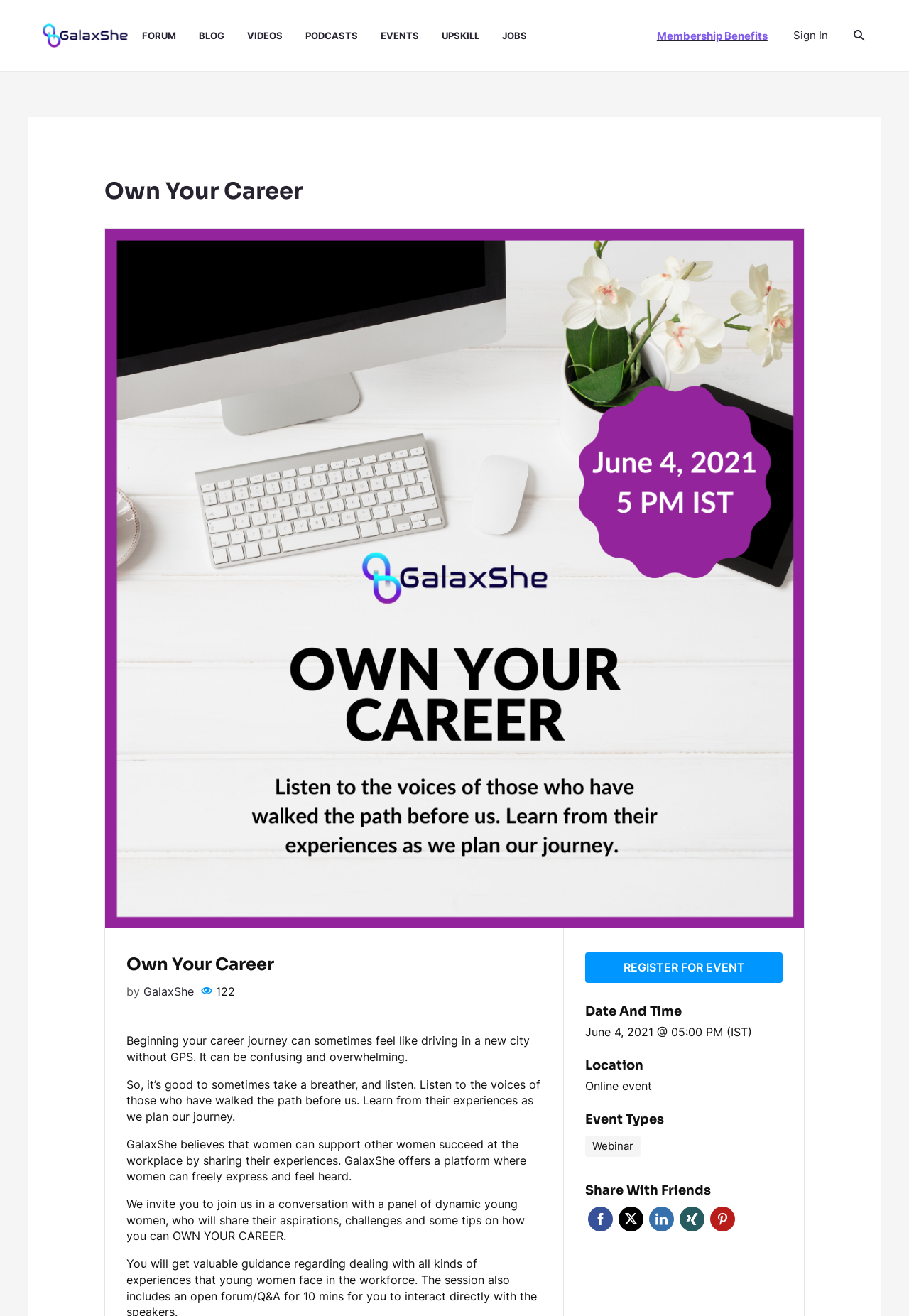Pinpoint the bounding box coordinates of the area that must be clicked to complete this instruction: "Share with friends on Facebook".

[0.647, 0.917, 0.674, 0.936]